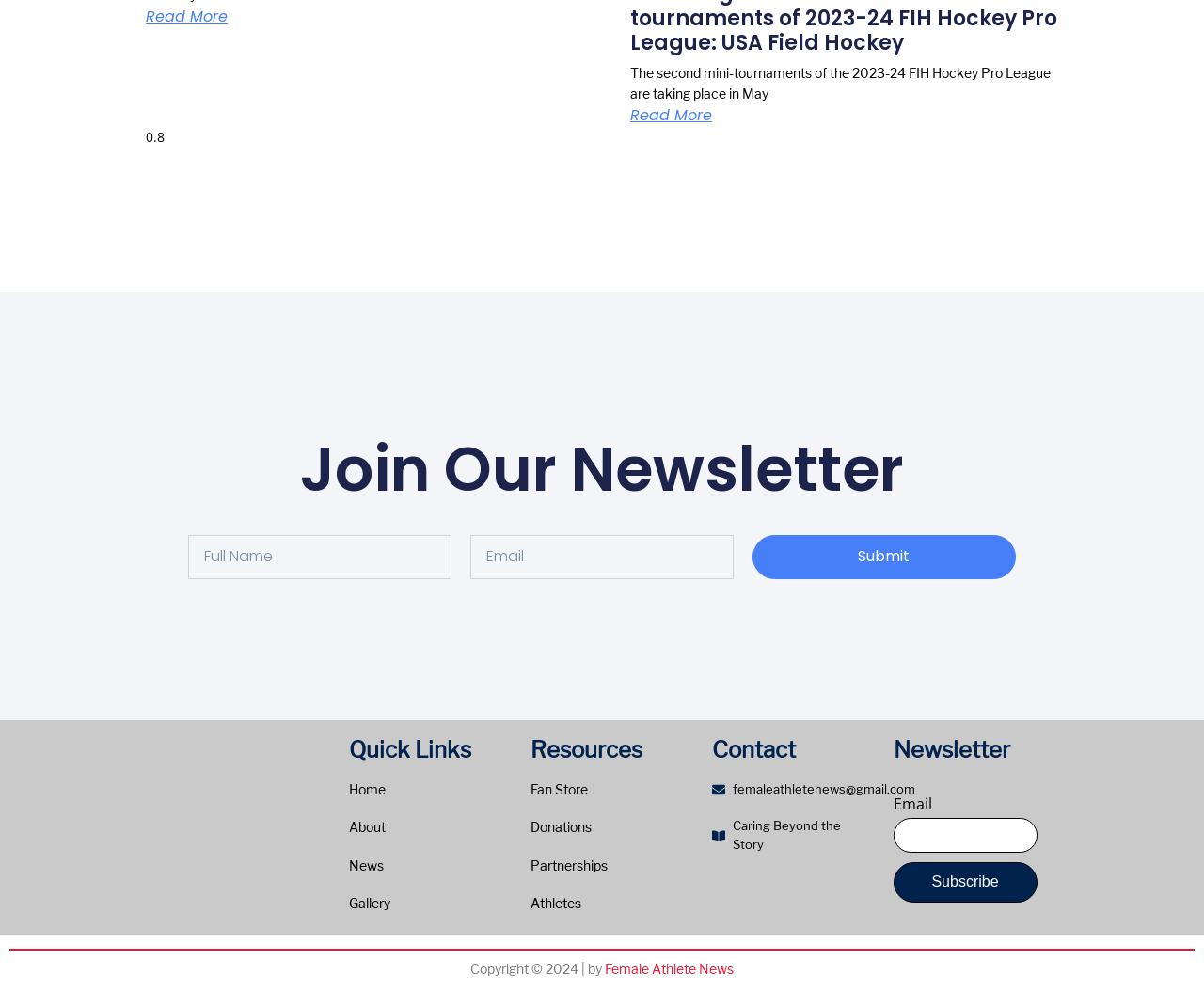Identify the bounding box for the UI element described as: "Female Athlete News". The coordinates should be four float numbers between 0 and 1, i.e., [left, top, right, bottom].

[0.502, 0.971, 0.609, 0.987]